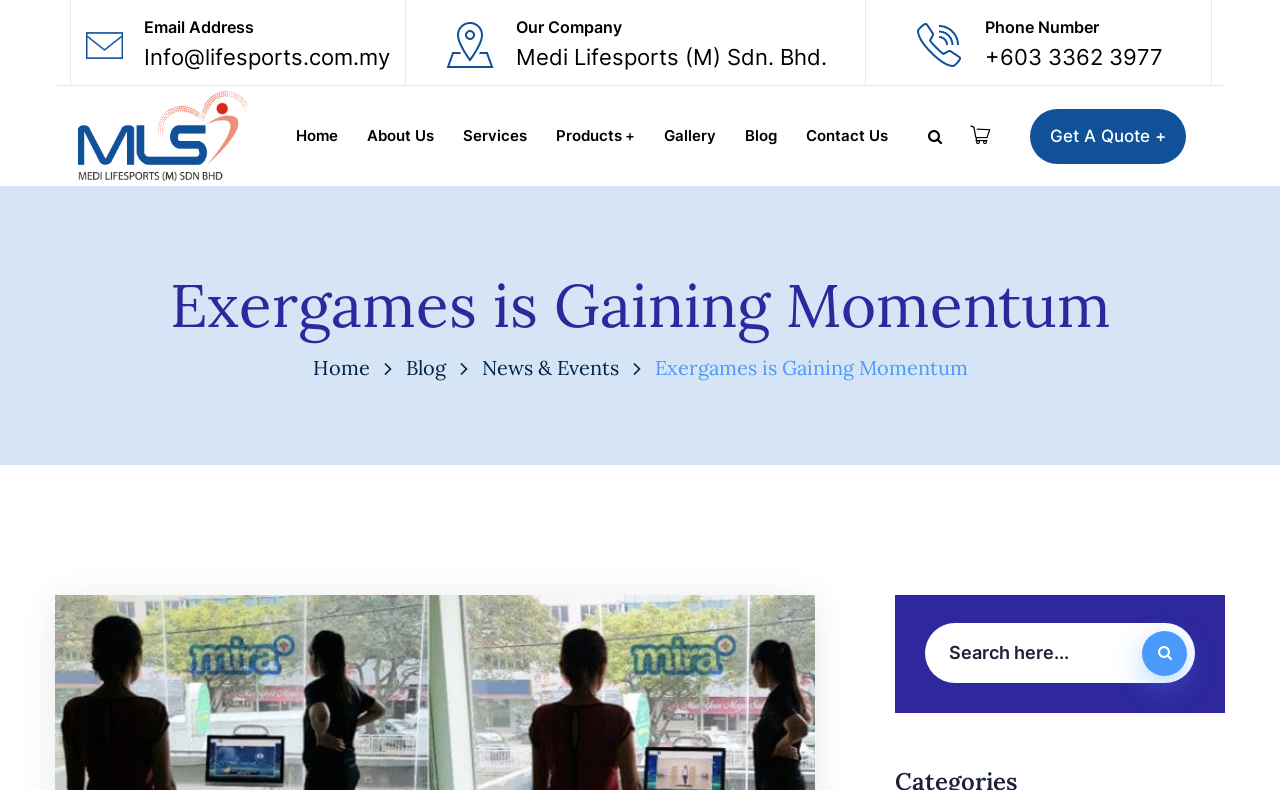Explain the webpage in detail, including its primary components.

This webpage is about Medi Lifesports (MLS), a company that provides exergames. At the top left, there is a heading that reads "Exergames is Gaining Momentum". Below this heading, there are several links to different sections of the website, including "Home", "Blog", "News & Events", and others. 

On the top right, there is a section that displays the company's contact information, including email address, phone number, and company name. 

In the middle of the page, there is a search bar where users can input keywords to search for specific content. The search bar is accompanied by a magnifying glass icon. 

At the bottom of the page, there are more links to different sections of the website, including "Home", "About Us", "Services", "Products+", "Gallery", "Blog", and "Contact Us". There is also a call-to-action button that reads "Get A Quote +".